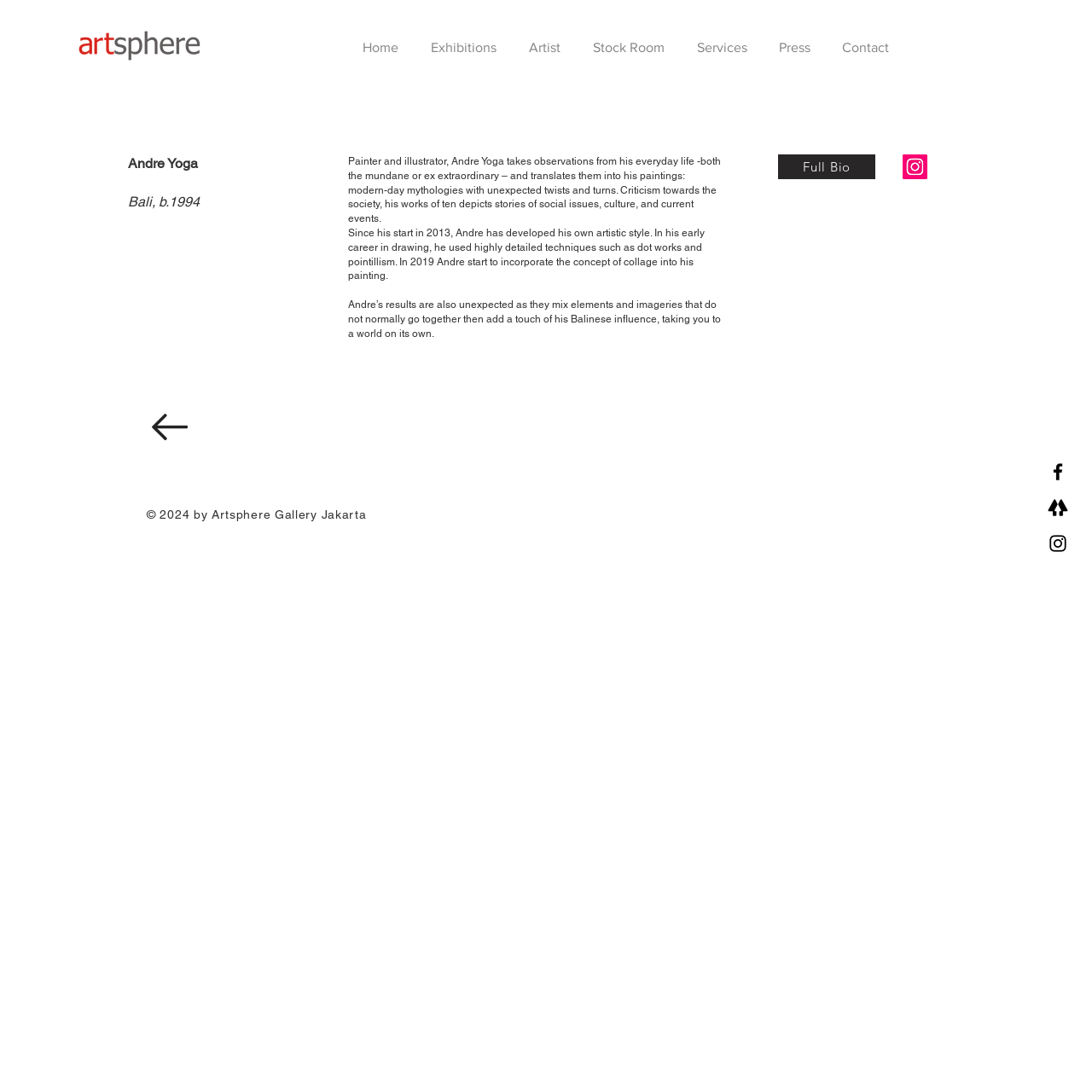Given the element description "Exhibitions", identify the bounding box of the corresponding UI element.

[0.371, 0.024, 0.461, 0.049]